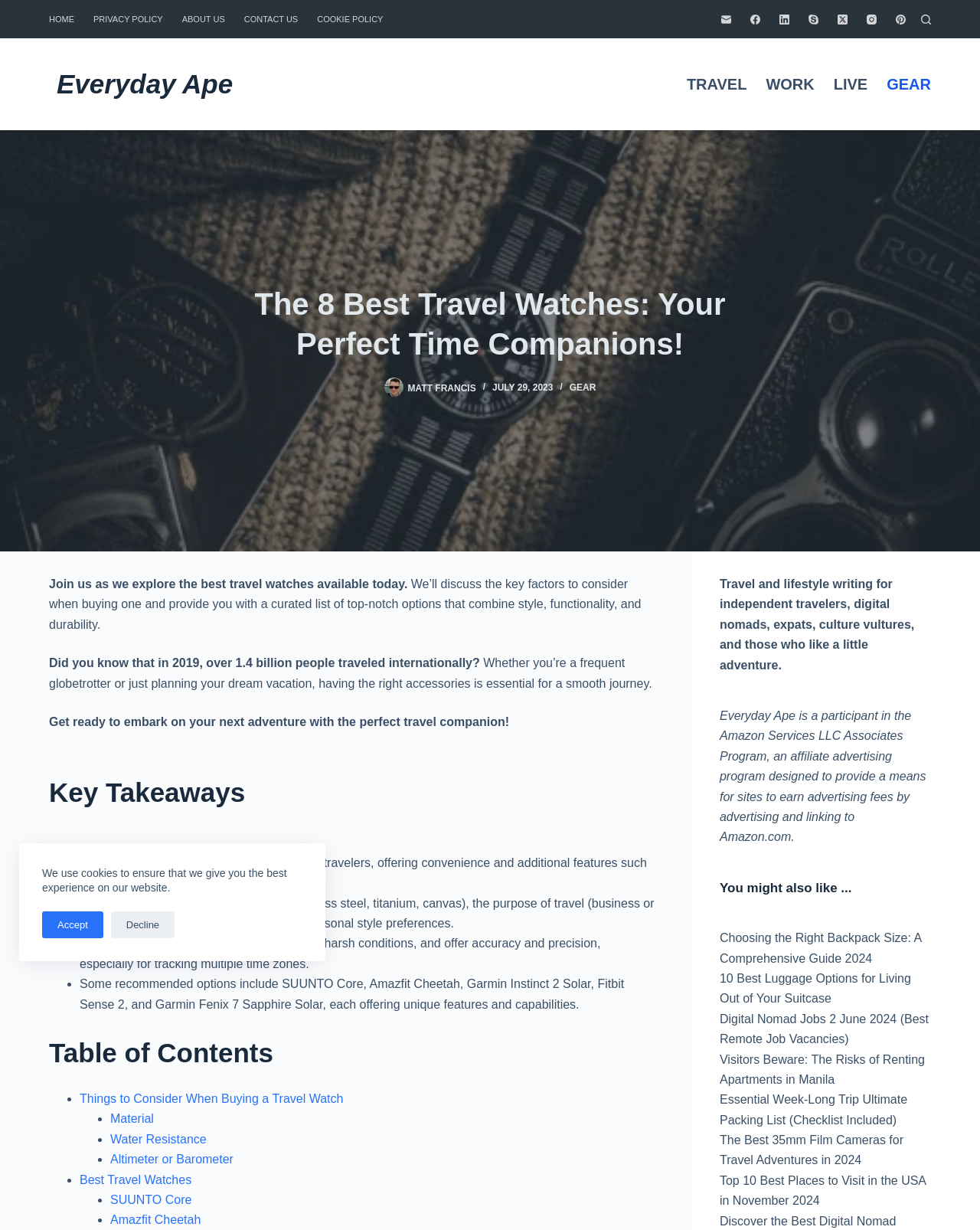Use a single word or phrase to respond to the question:
What is the main topic of this article?

Travel watches